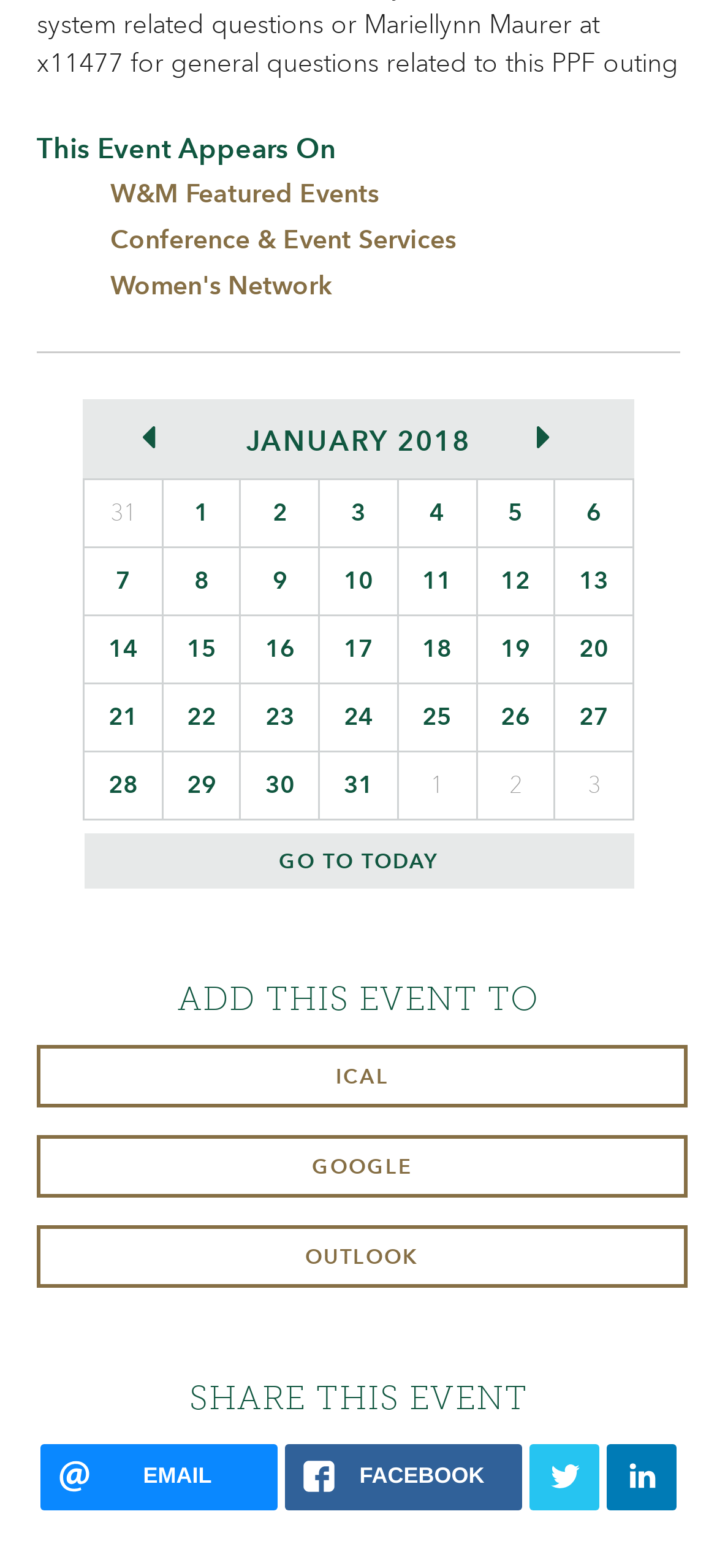Determine the bounding box coordinates of the element that should be clicked to execute the following command: "Click on 'Conference & Event Services'".

[0.154, 0.143, 0.636, 0.163]